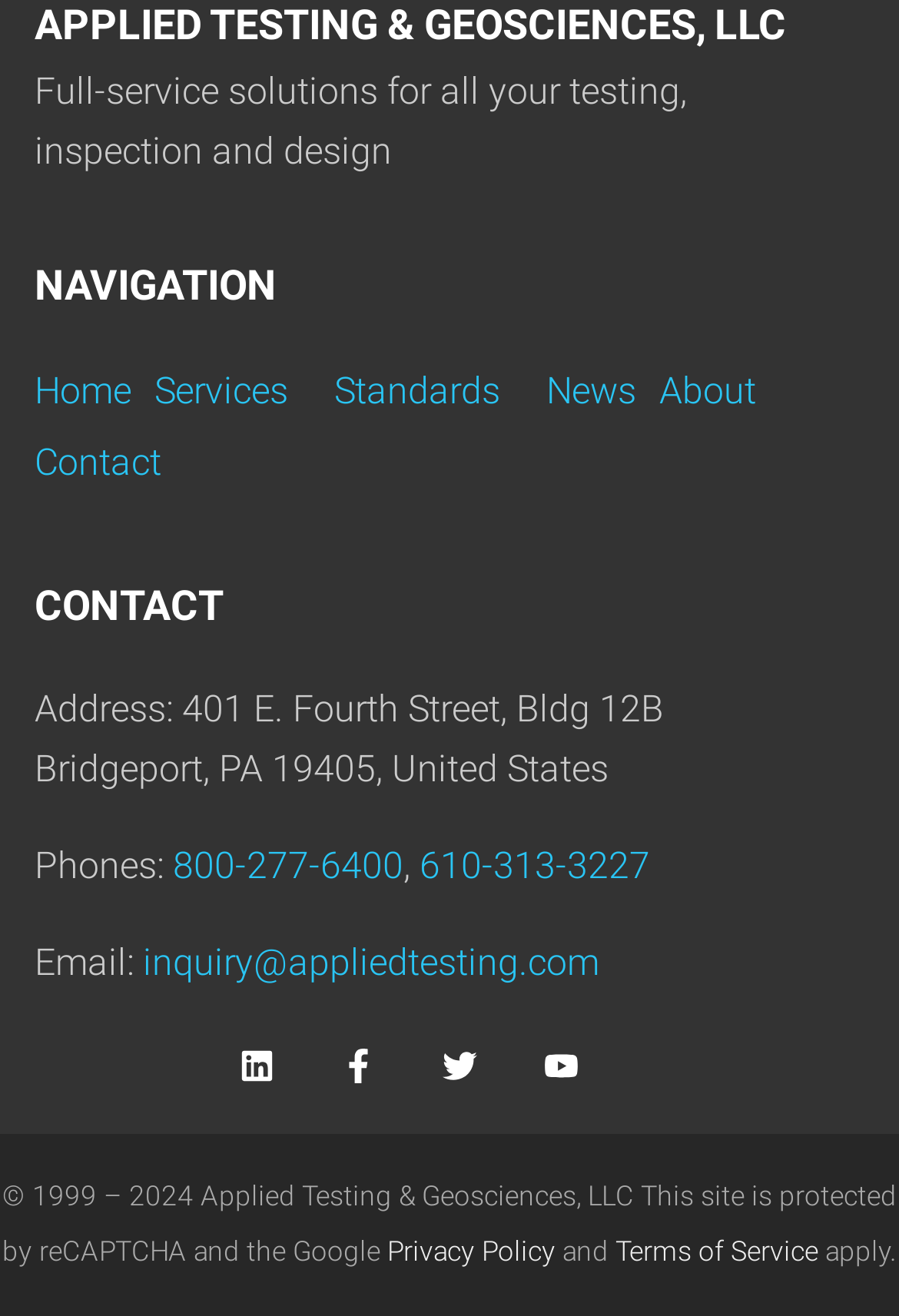What is the company's address?
Based on the image, provide a one-word or brief-phrase response.

401 E. Fourth Street, Bldg 12B